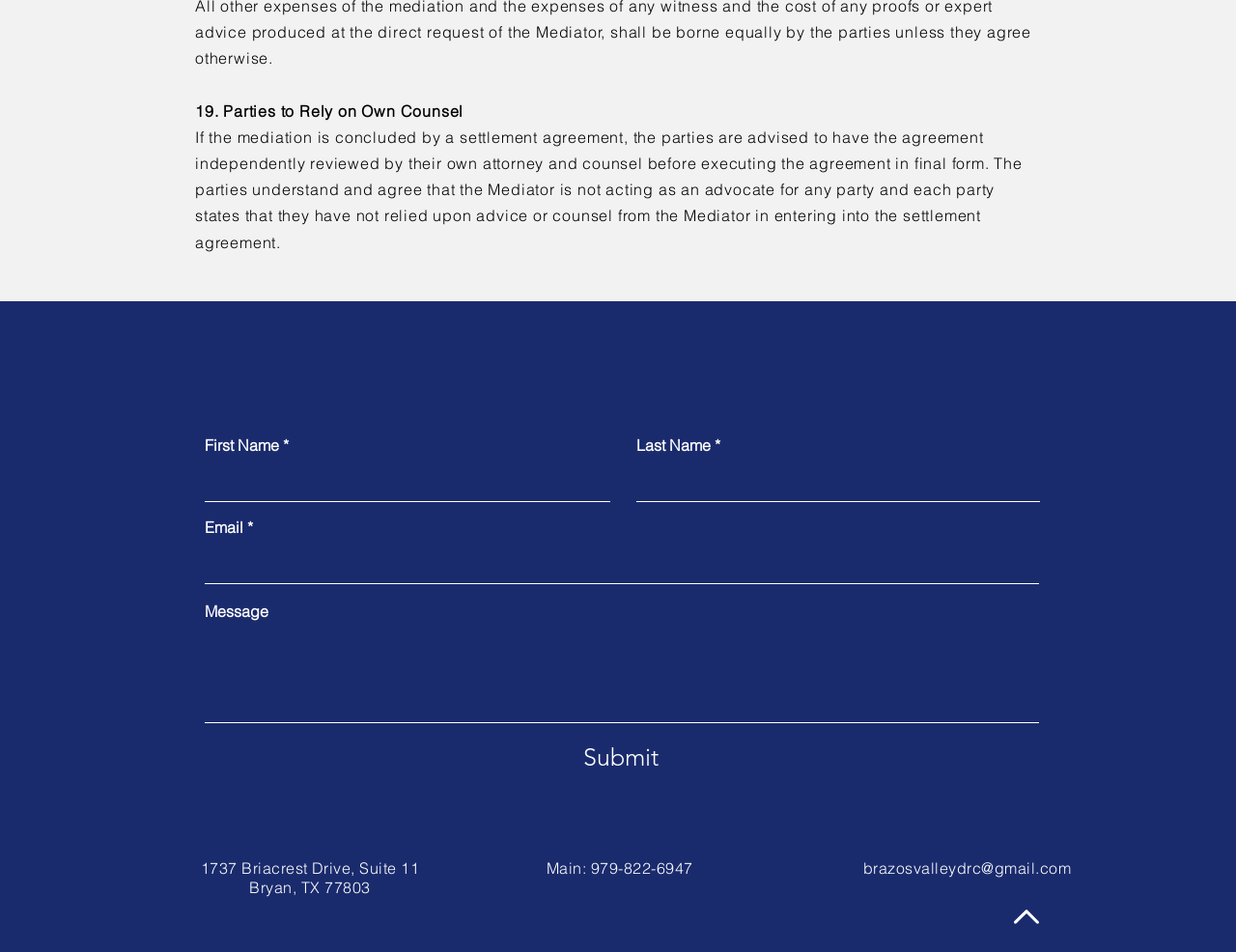Locate the bounding box coordinates of the element that needs to be clicked to carry out the instruction: "Go to Facebook". The coordinates should be given as four float numbers ranging from 0 to 1, i.e., [left, top, right, bottom].

[0.478, 0.96, 0.509, 1.0]